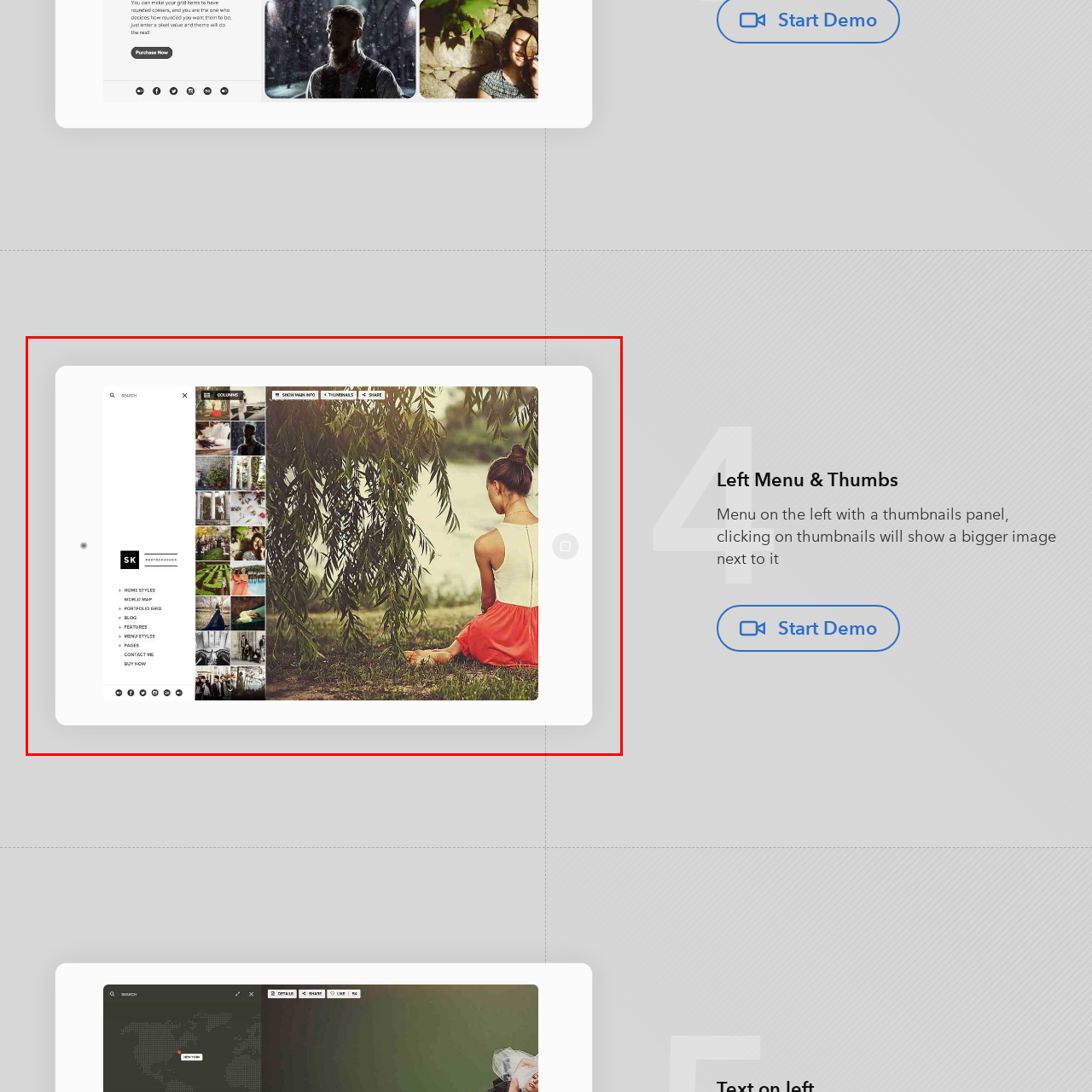Focus on the section marked by the red bounding box and reply with a single word or phrase: What is the atmosphere conveyed by the image?

calm and natural beauty